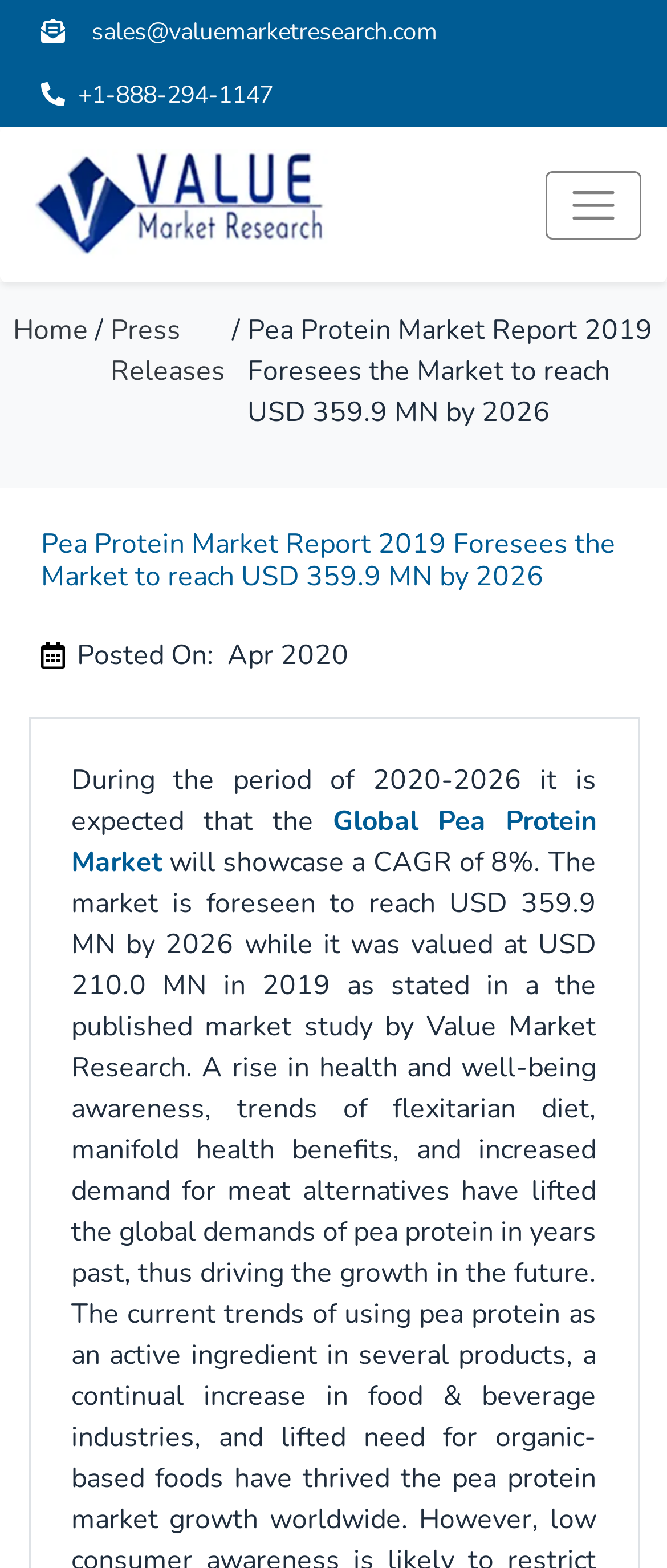Give a one-word or phrase response to the following question: What is the company name?

Value Market Research